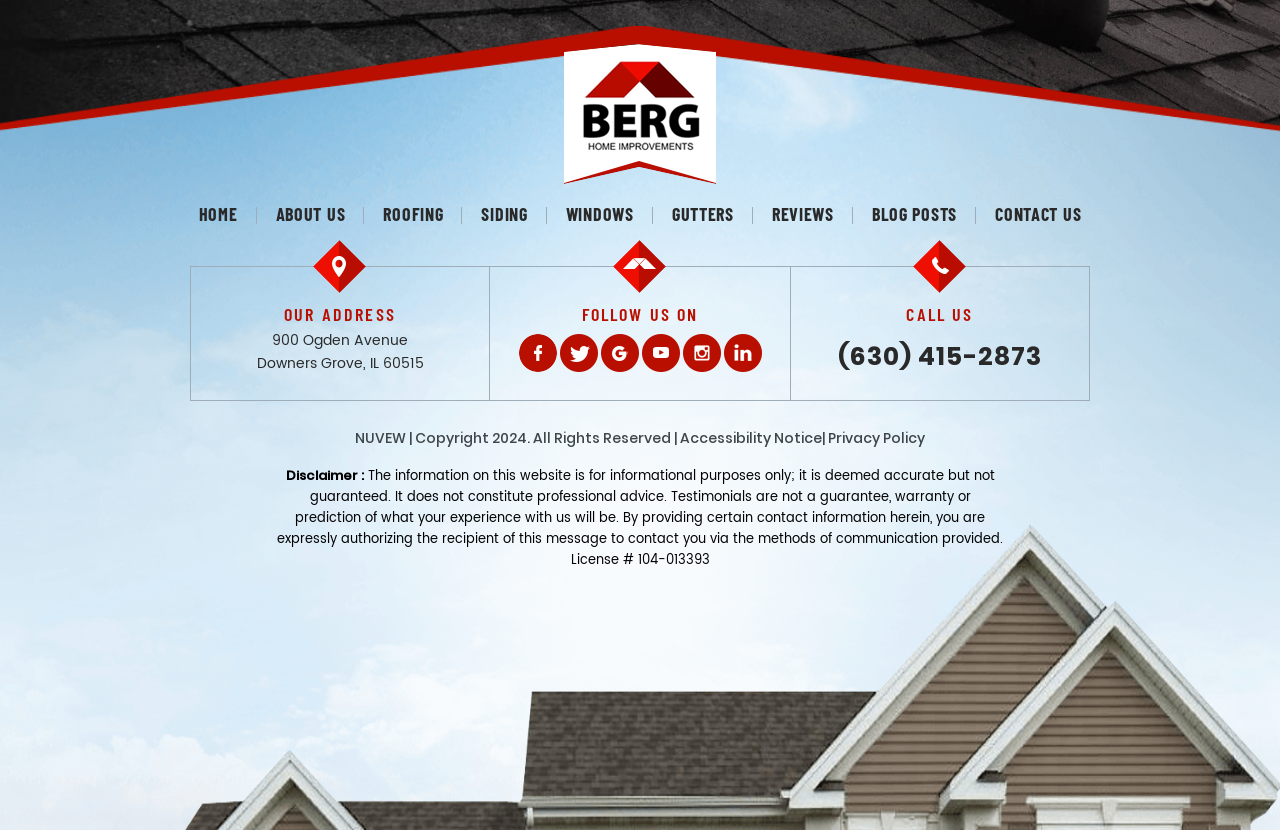What social media platforms can you follow the company on?
Based on the image, please offer an in-depth response to the question.

I found the social media platforms by looking at the section with the heading 'FOLLOW US ON' and found the links with the text 'Facebook', 'Twitter', 'Gplus', 'Youtube', 'Instagram', and 'LinkedIn'.